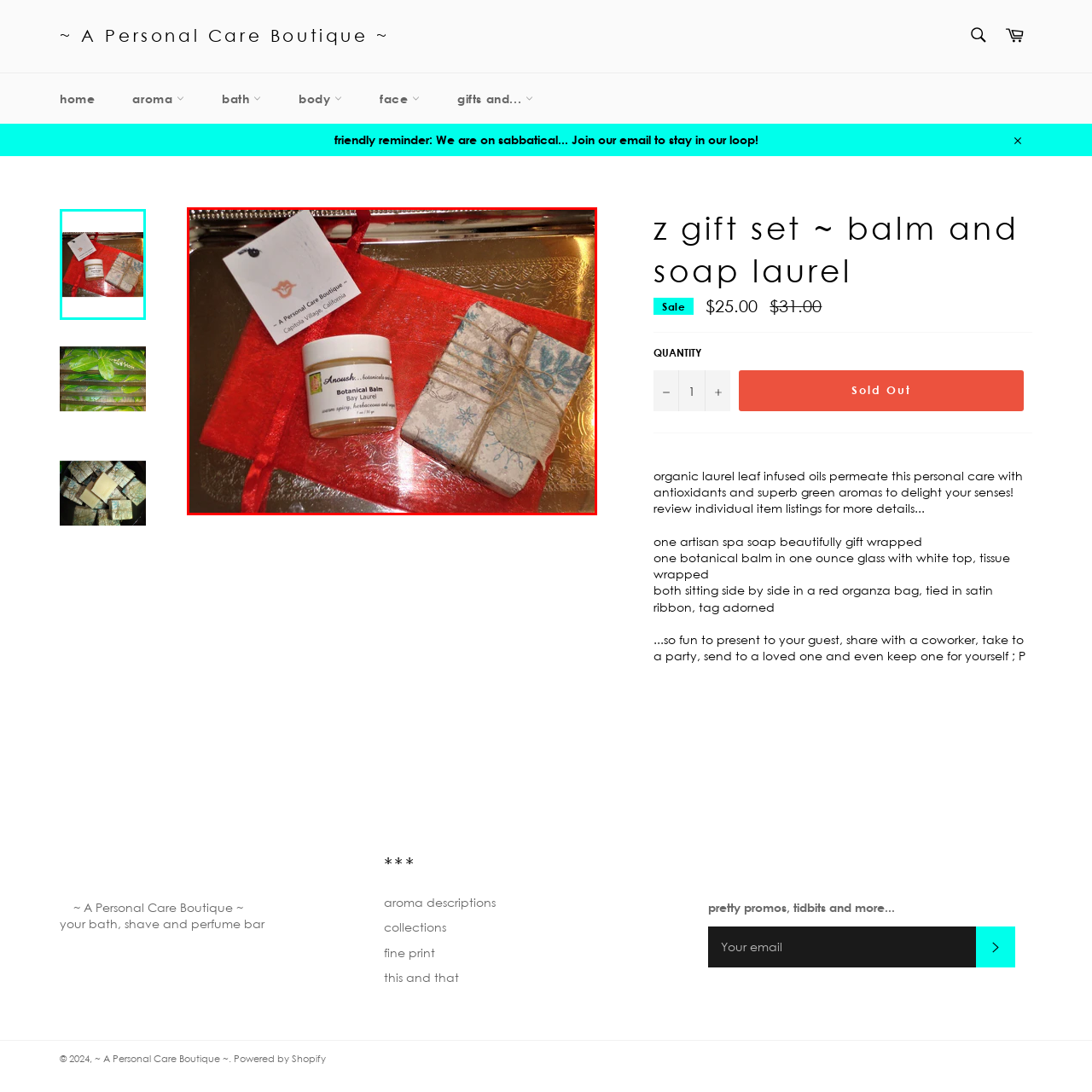What is the flavor of the Botanical Balm?
Review the image inside the red bounding box and give a detailed answer.

The flavor of the Botanical Balm is Bay Laurel, which is formulated with spicy, herbaceous aromas, as indicated on the jar's label.